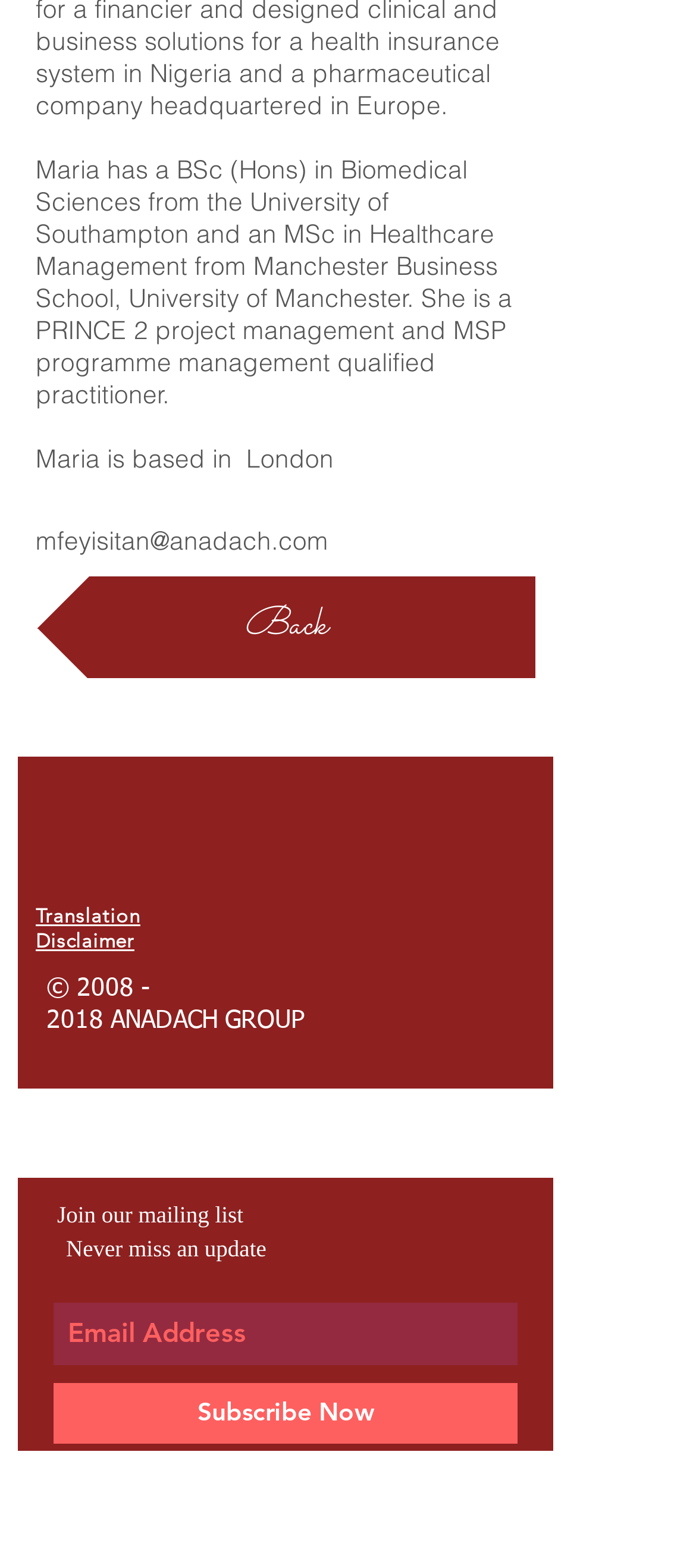Identify the bounding box for the described UI element: "Menu".

None